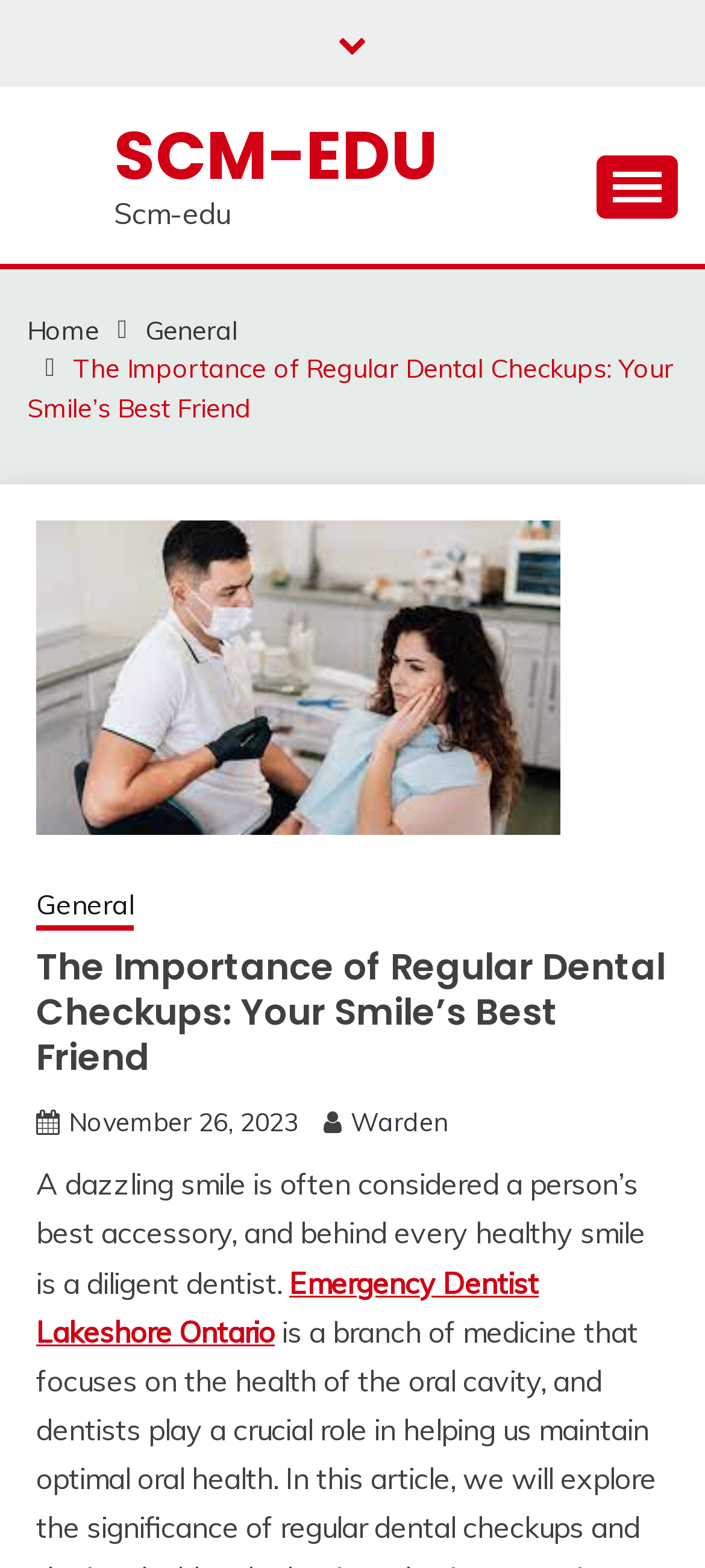Could you specify the bounding box coordinates for the clickable section to complete the following instruction: "Click the SCM-EDU link"?

[0.162, 0.069, 0.621, 0.129]